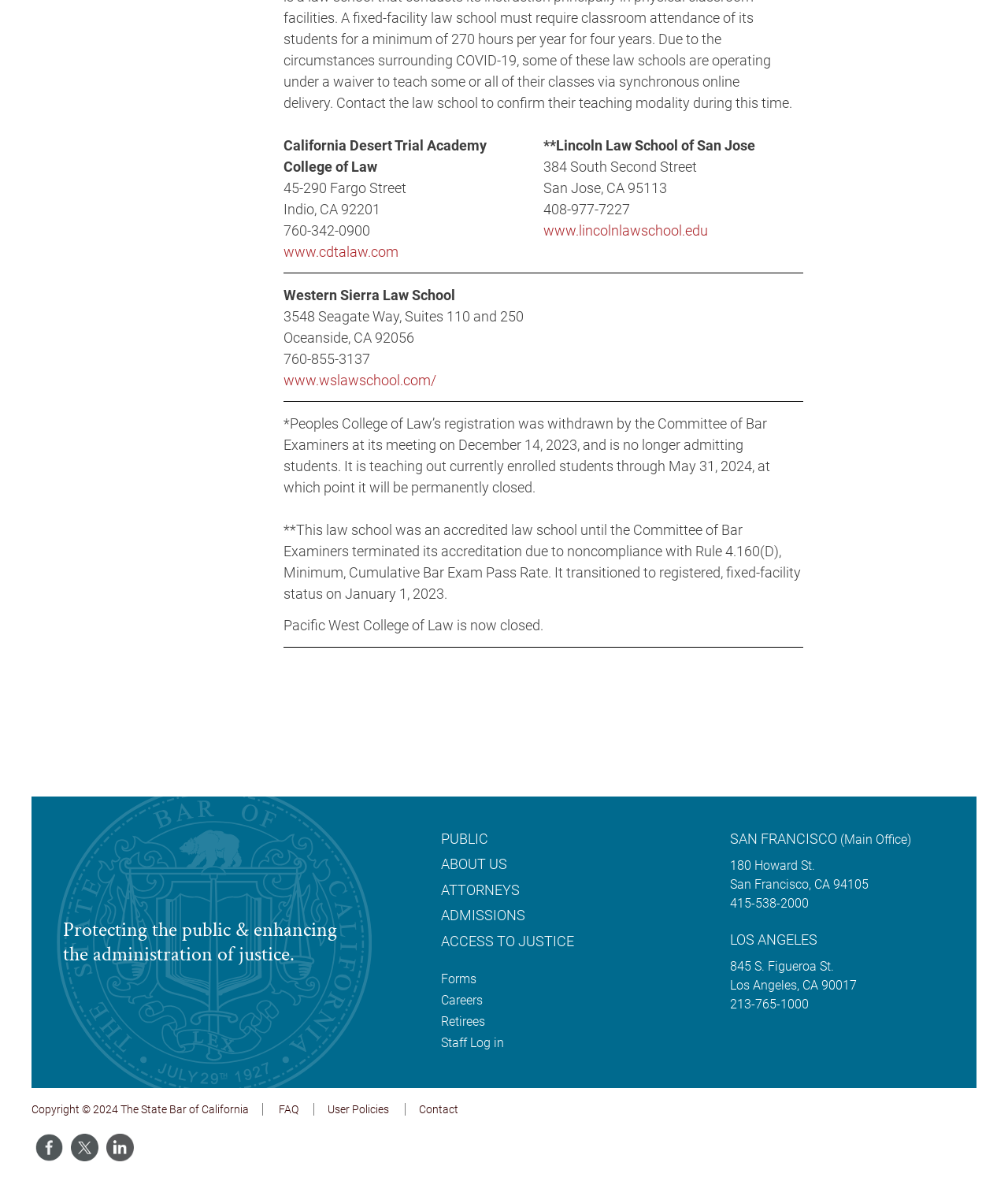Please answer the following question using a single word or phrase: 
What is the status of Peoples College of Law?

Permanently closed